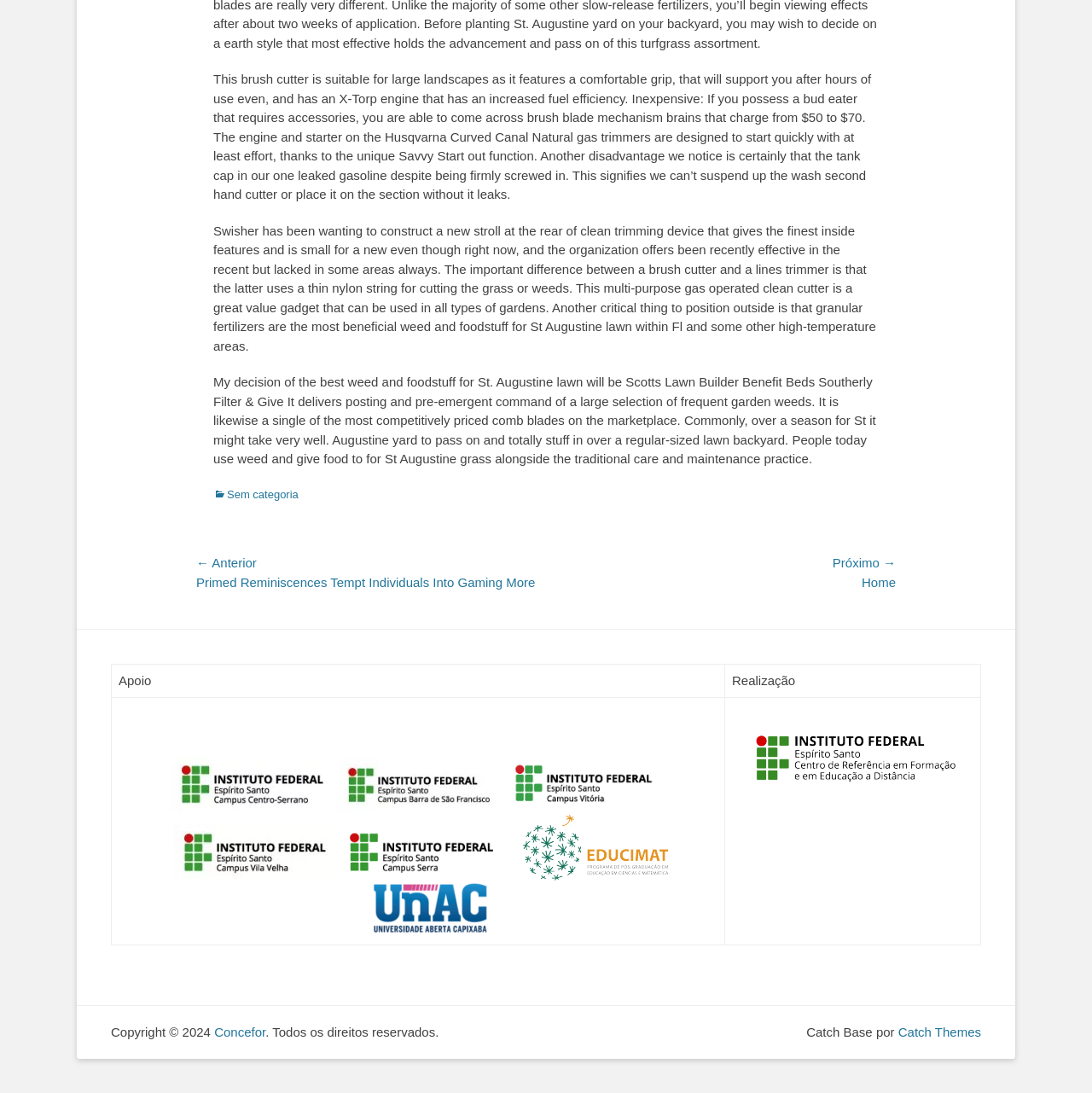Provide the bounding box coordinates of the HTML element this sentence describes: "Catch Themes".

[0.822, 0.937, 0.898, 0.951]